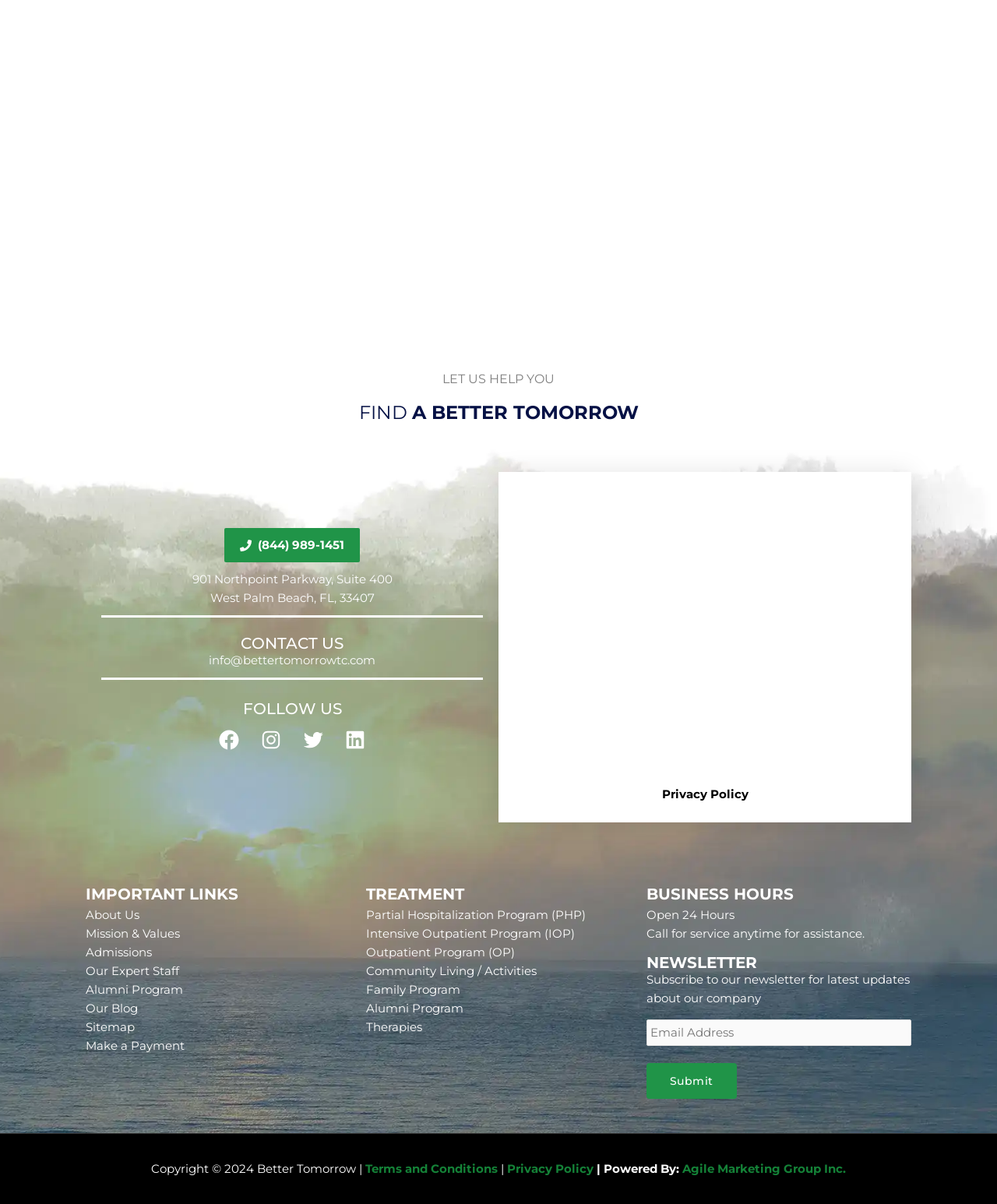Identify the bounding box of the HTML element described here: "Community Living / Activities". Provide the coordinates as four float numbers between 0 and 1: [left, top, right, bottom].

[0.367, 0.8, 0.538, 0.813]